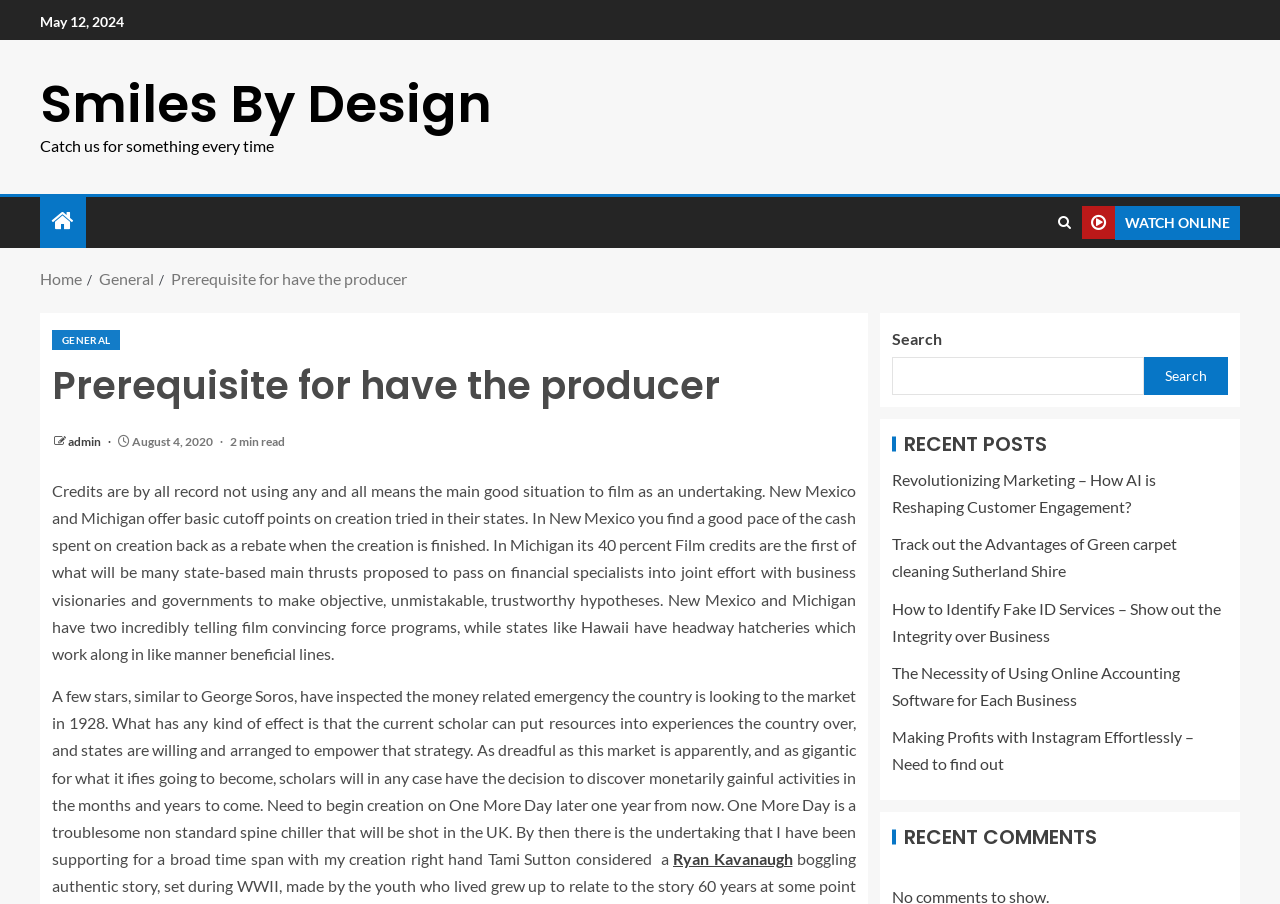Generate the title text from the webpage.

Prerequisite for have the producer